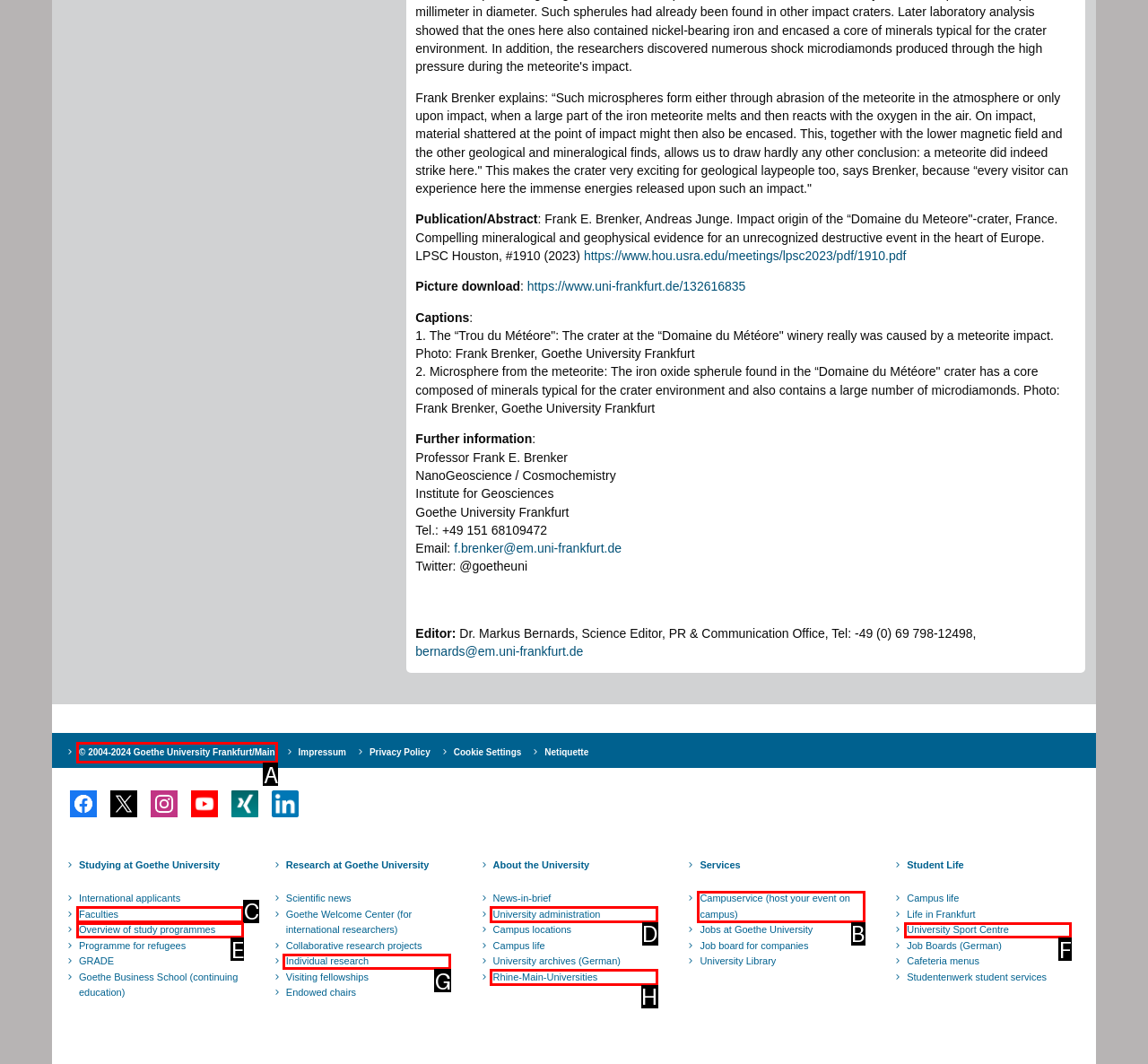Based on the description: AL IMRAN GROUP UAE HVAC
Select the letter of the corresponding UI element from the choices provided.

None